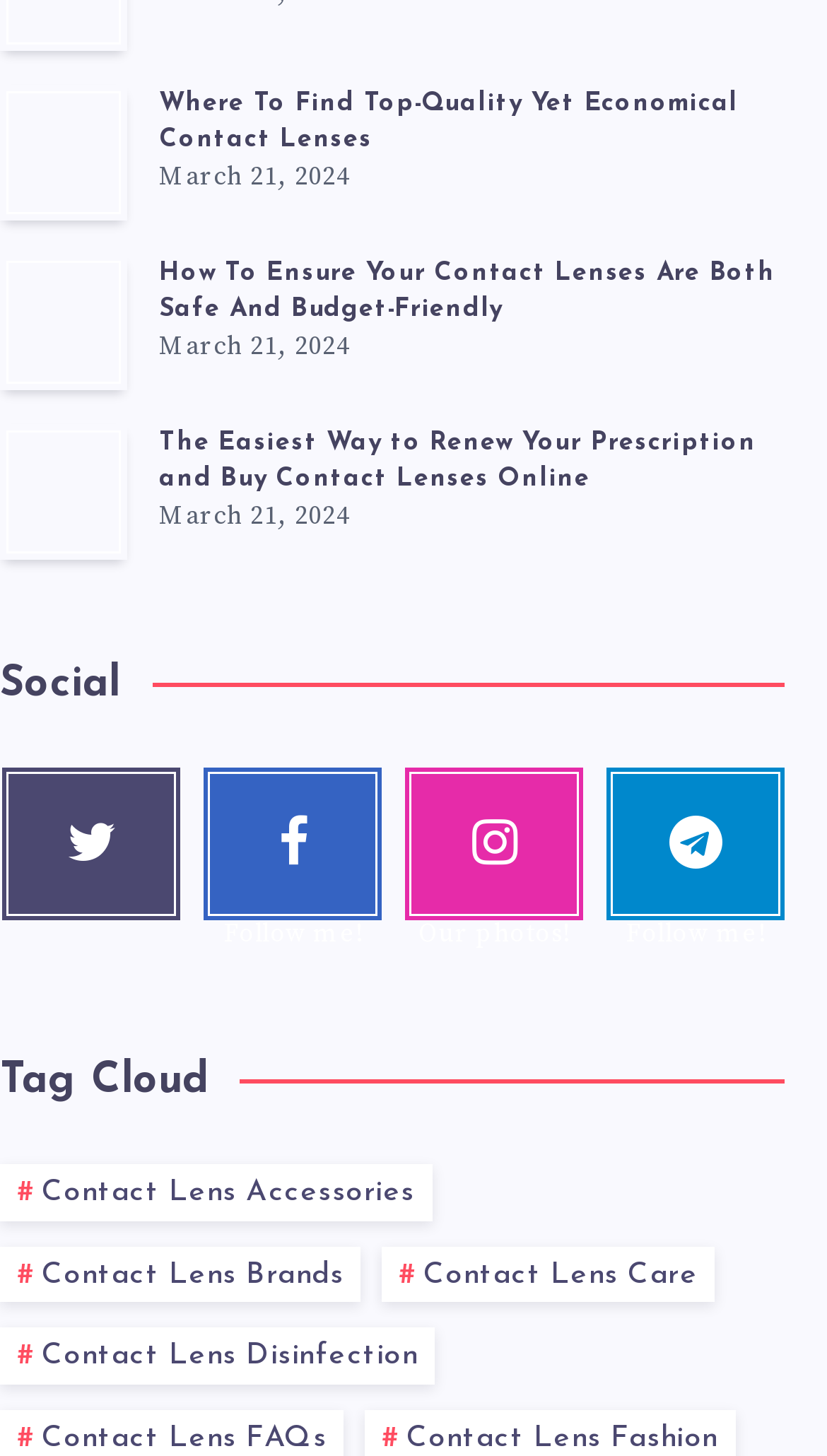Identify the bounding box coordinates for the element that needs to be clicked to fulfill this instruction: "Explore the tag cloud for contact lens accessories". Provide the coordinates in the format of four float numbers between 0 and 1: [left, top, right, bottom].

[0.0, 0.799, 0.522, 0.838]